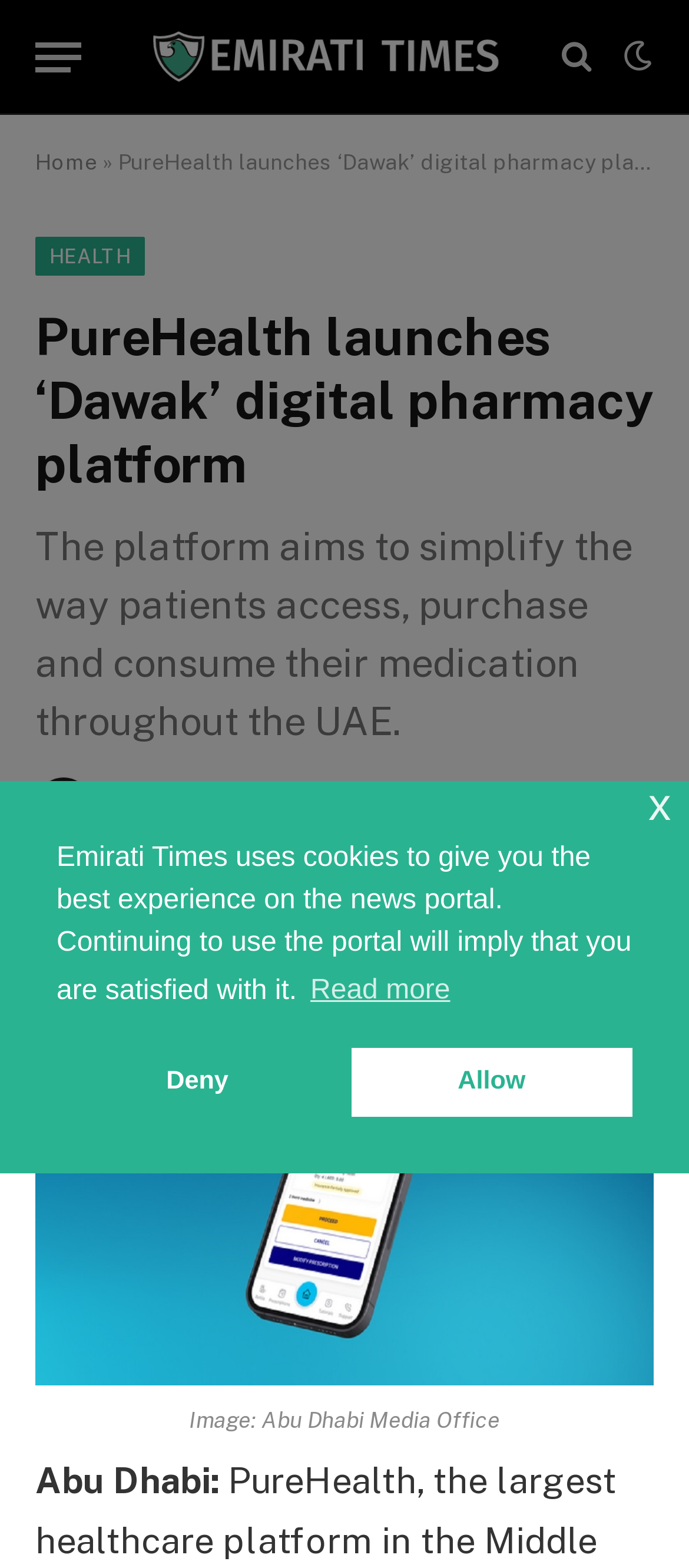Describe in detail what you see on the webpage.

The webpage is about the launch of a digital pharmacy platform called "Dawak" by PureHealth, as indicated by the heading at the top of the page. Below the heading, there is a brief description of the platform, stating that it aims to simplify the way patients access, purchase, and consume their medication throughout the UAE.

At the top-left corner of the page, there is a menu button and a link to the "Emirati Times" website, accompanied by an image of the website's logo. On the top-right corner, there are several social media links, represented by icons.

The main content of the page is divided into sections. The first section has a heading and a brief description of the platform, followed by an image of the "Editorial Desk" and the author's name, "Editorial Desk". Below this section, there is a timestamp indicating that the article was published on November 28, 2023.

Further down the page, there are several links to related articles or topics, represented by icons. The main image of the page is a large banner that takes up most of the width of the page, with the title "Dawak" and an image related to the digital pharmacy platform.

At the bottom of the page, there is a cookie consent dialog box that informs users about the use of cookies on the website. The dialog box has buttons to read more about cookies, deny cookies, or allow cookies. There is also a button to close the dialog box.

Overall, the webpage has a clean and organized layout, with clear headings and concise text, making it easy to navigate and understand the content.